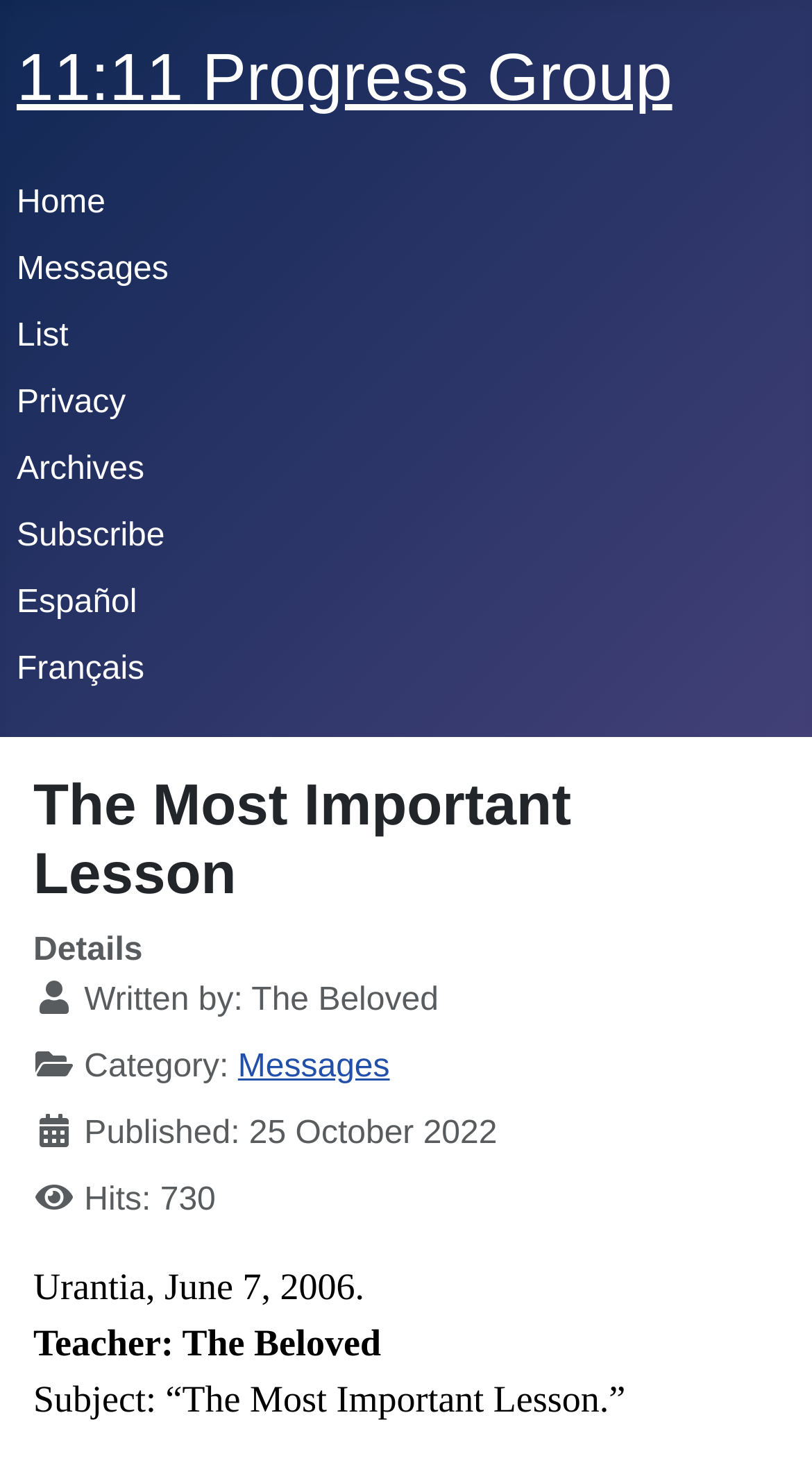Give a concise answer using one word or a phrase to the following question:
Who is the author of the message?

The Beloved